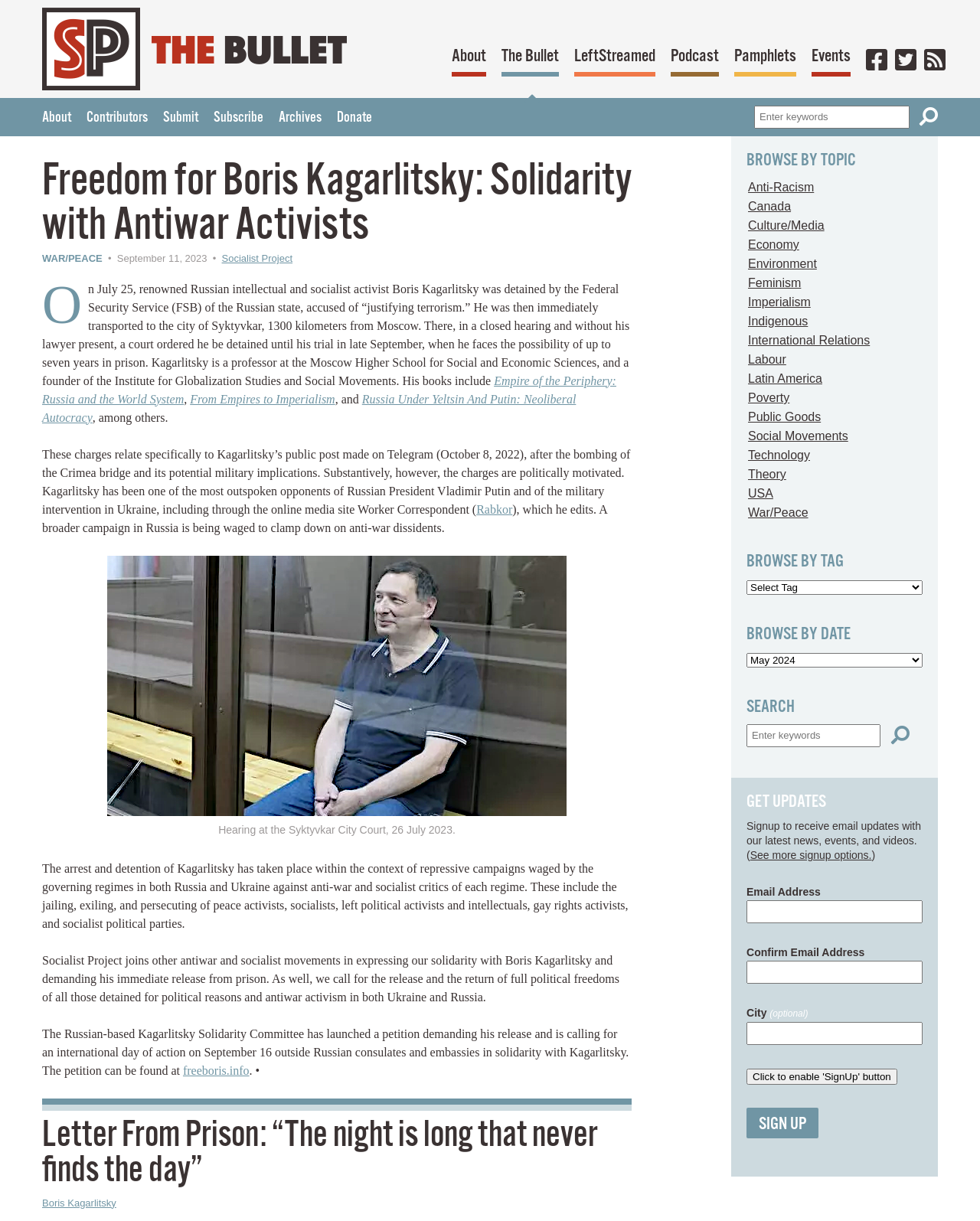Describe all the significant parts and information present on the webpage.

The webpage is dedicated to the "Freedom for Boris Kagarlitsky" campaign, with a prominent heading that reads "Freedom for Boris Kagarlitsky: Solidarity with Antiwar Activists." The page features a mix of text, links, and images.

At the top of the page, there are two images, one for "Socialist Project" and another for "The Bullet." Below these images, there is a row of links to various sections of the website, including "About," "The Bullet," "LeftStreamed," "Podcast," and others.

The main content of the page is a lengthy article about Boris Kagarlitsky, a Russian intellectual and socialist activist who was detained by the Federal Security Service (FSB) of Russia. The article provides details about Kagarlitsky's background, the charges against him, and the campaign to release him from prison.

The article is accompanied by a figure with a caption describing a hearing at the Syktyvkar City Court. There are also several links to related articles and websites, including Kagarlitsky's books and the website "freeboris.info."

On the right-hand side of the page, there are several sections, including "Browse by Topic," "Browse by Tag," and "Browse by Date." These sections feature lists of links to various articles and categories on the website.

Below these sections, there is a search bar and a section to sign up for email updates. The page also features a heading "Letter From Prison: “The night is long that never finds the day”" with a link to an article by Boris Kagarlitsky.

Overall, the webpage is a resource for information and activism related to Boris Kagarlitsky and the campaign to release him from prison.